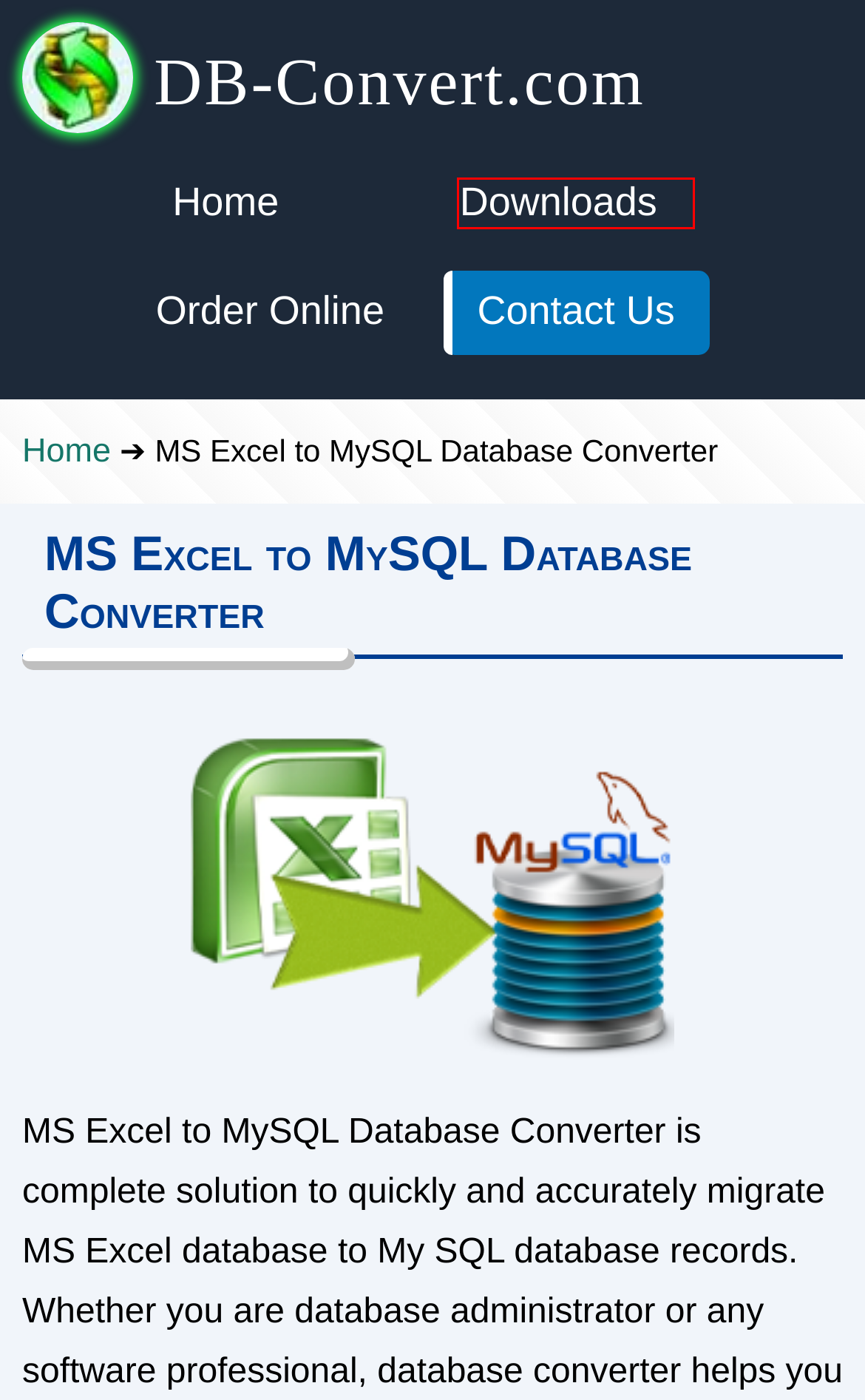Examine the screenshot of the webpage, which includes a red bounding box around an element. Choose the best matching webpage description for the page that will be displayed after clicking the element inside the red bounding box. Here are the candidates:
A. Online help and support regarding database conversion text messaging and password recovery software
B. Downloads database conversion software converts Microsoft Access to MySQL database record
C. Send your suggestion comment and query or you need help contact us by email
D. Database converter software easily converts data between MS Access MSSQL MySQL formats
E. 2Checkout - Your online payment solution
F. Pocket PC forensic tool retrieve mobile IMSI number with manufacturer name
G. Order Online Database conversion software MS Access to MySQL Oracle to MySQL
H. MySQL to MSSQL database converter migrate MySQL records into MSSQL records

B